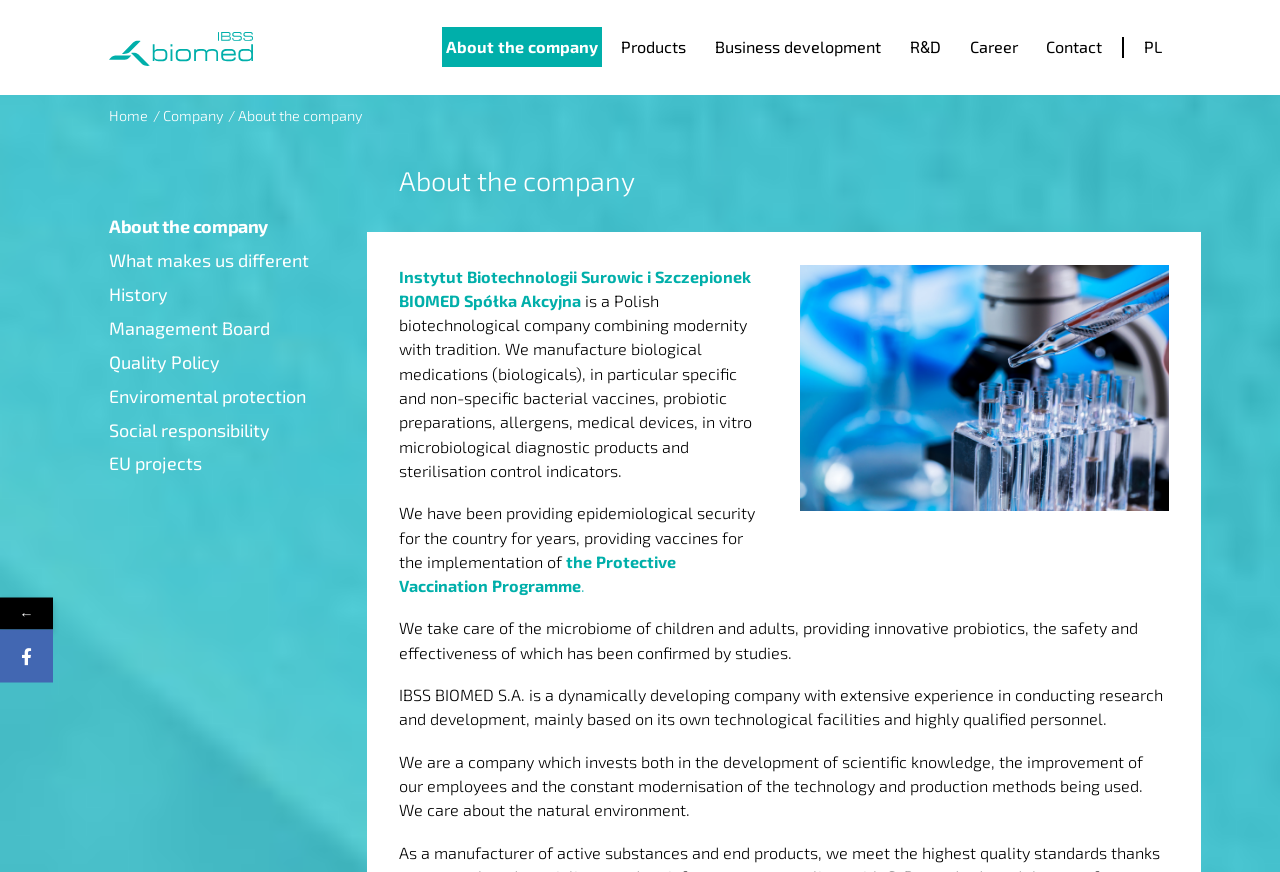Please identify the bounding box coordinates of where to click in order to follow the instruction: "Go to the 'Products' page".

[0.478, 0.031, 0.543, 0.077]